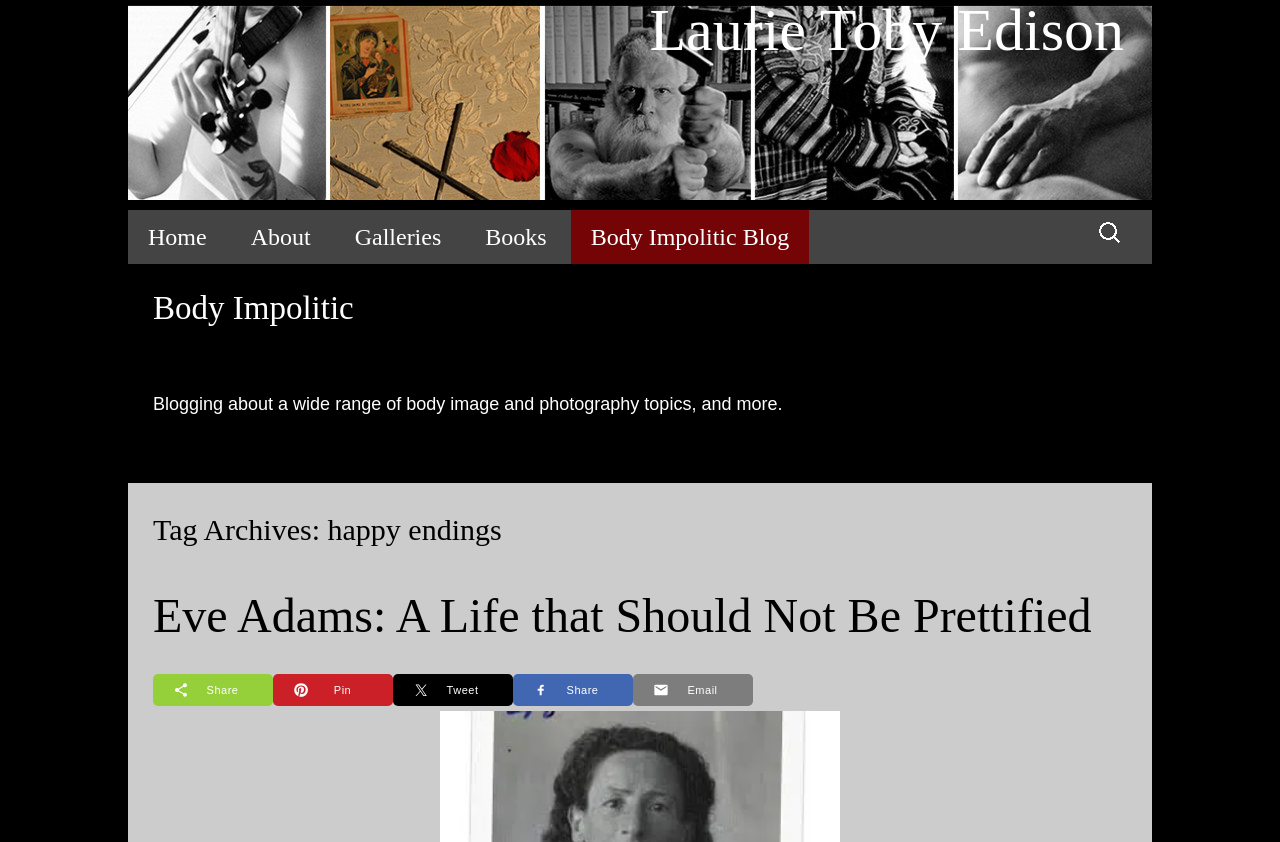Give the bounding box coordinates for the element described by: "Visit ACE".

None